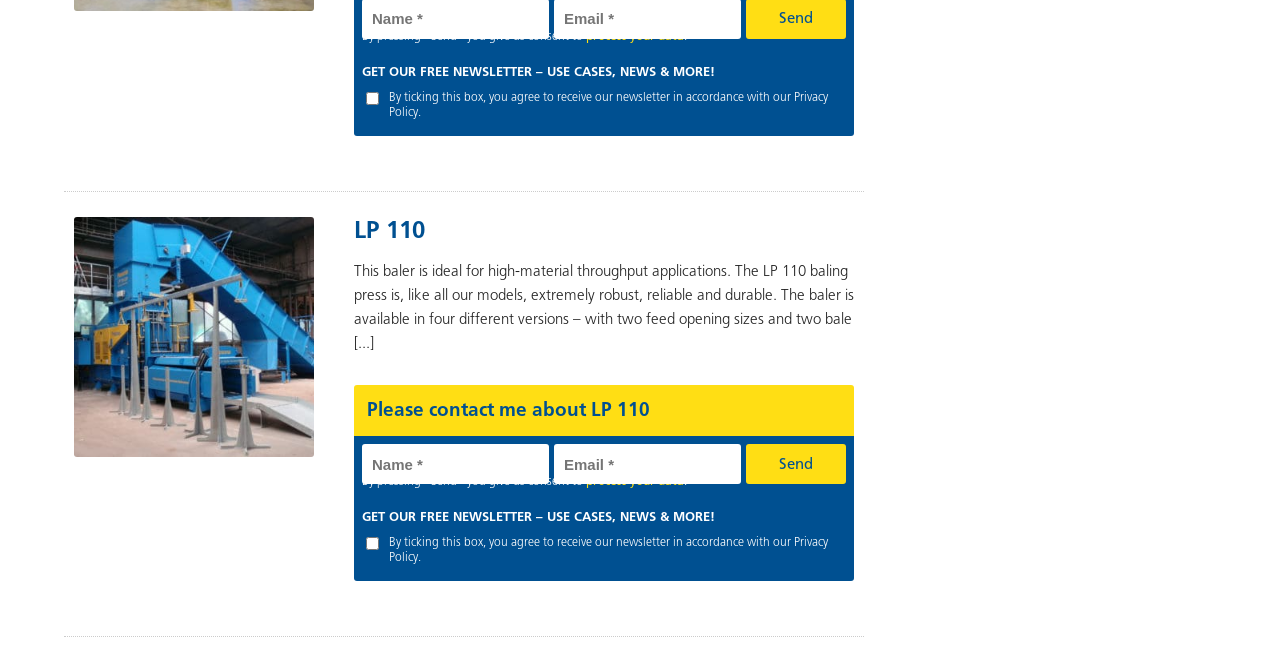Locate and provide the bounding box coordinates for the HTML element that matches this description: "value="Send"".

[0.583, 0.687, 0.661, 0.749]